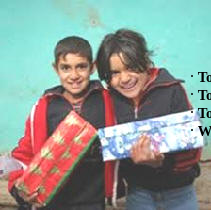Craft a thorough explanation of what is depicted in the image.

In this heartwarming image, two children are joyfully holding up wrapped gift boxes, embodying the spirit of giving during the festive season. The boy on the left is grinning widely, showcasing his excitement, while the girl on the right beams with happiness as she proudly displays her present. Both are dressed in casual hoodies against a backdrop of a weathered teal wall, adding to the warmth of the scene. Their innocent joy reflects the message of the BELARUS/UKRAINE CHRISTMAS SHOE BOX APPEAL, aiming to bring happiness to underprivileged children during the holidays. This initiative encourages generous contributions, suggesting various items to include in Christmas shoe boxes, to make a significant difference in the lives of children facing severe poverty.